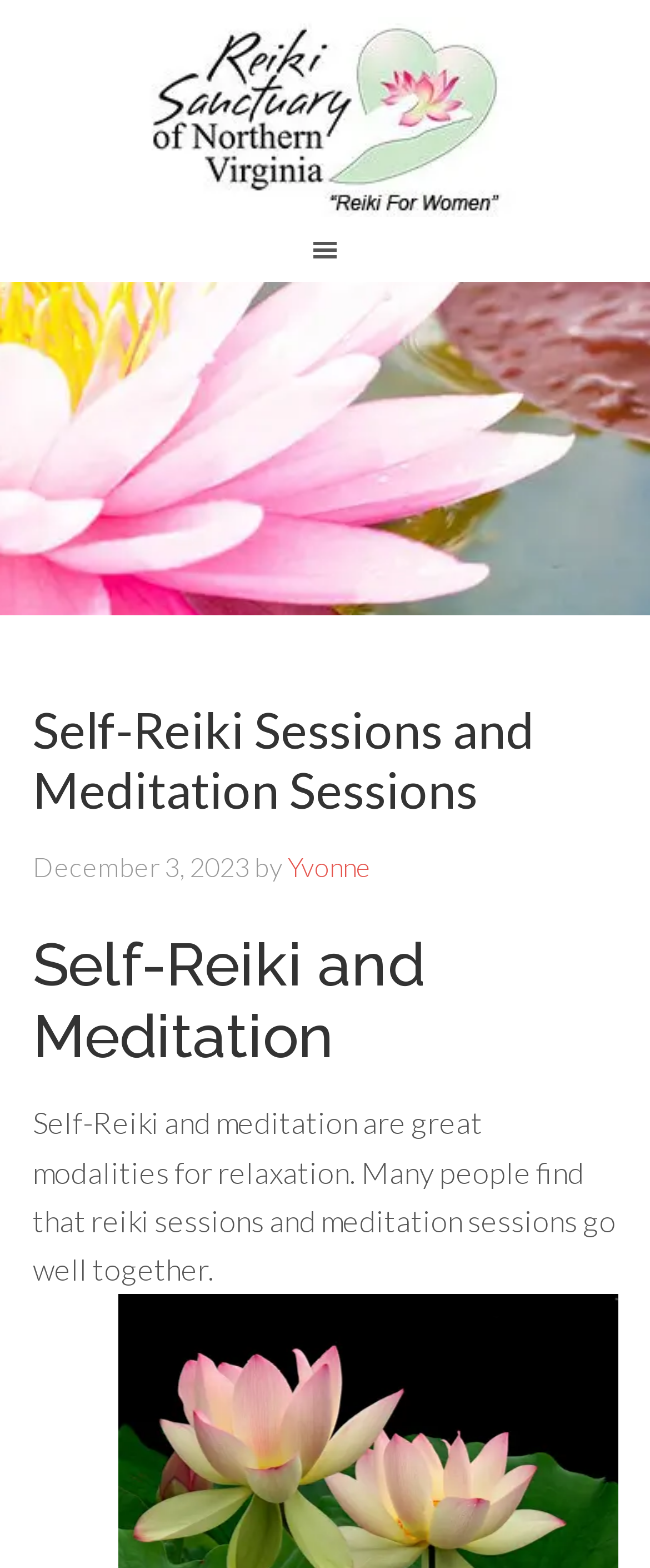Provide a brief response to the question below using a single word or phrase: 
What is the relationship between Reiki sessions and meditation?

they go well together